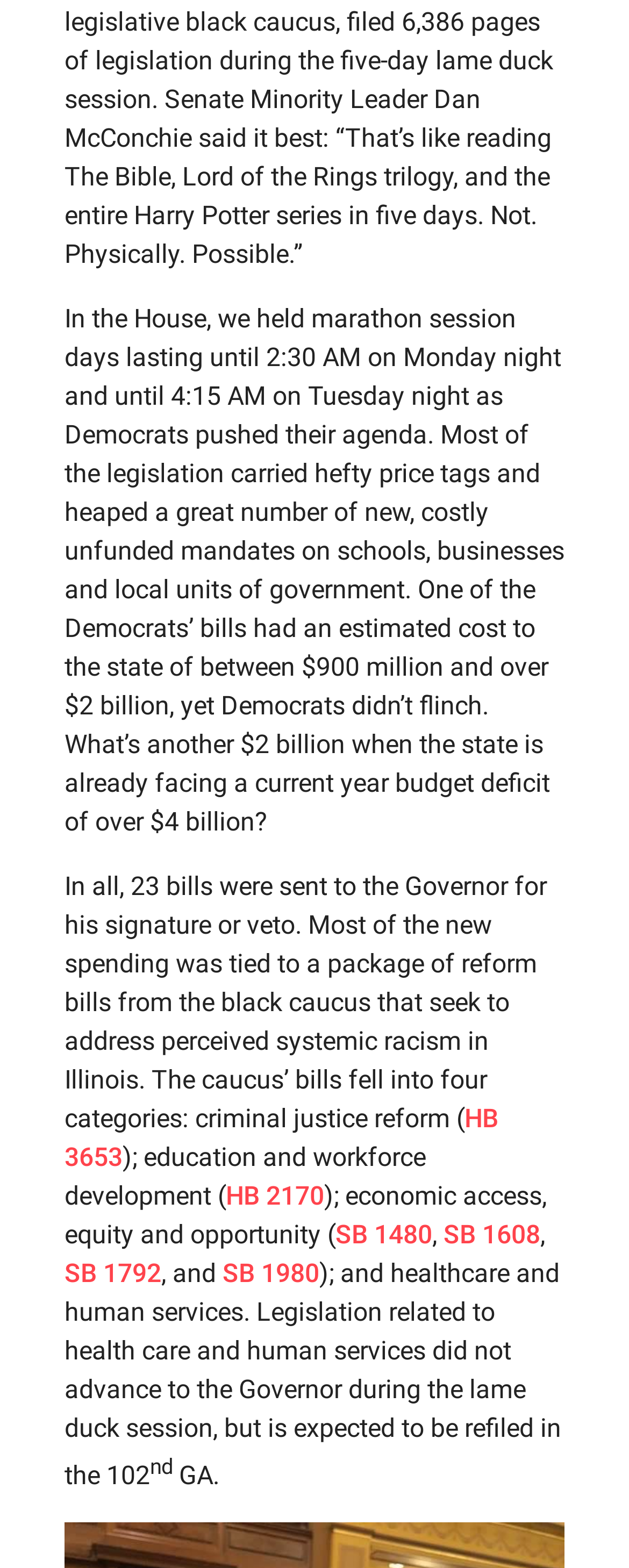What is the estimated cost of one of the Democrats' bills?
Look at the screenshot and provide an in-depth answer.

The text states, 'One of the Democrats’ bills had an estimated cost to the state of between $900 million and over $2 billion...'